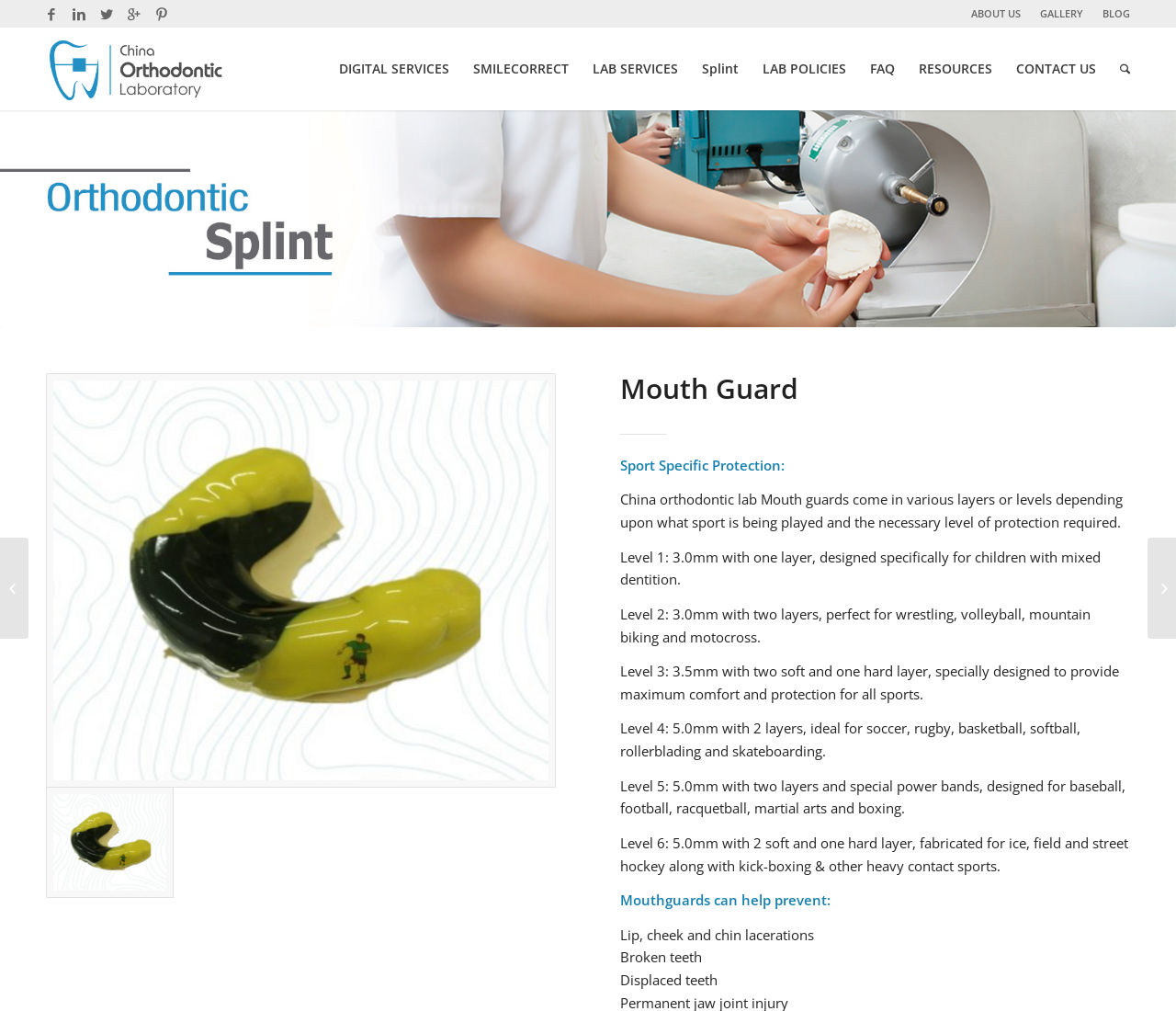Given the element description, predict the bounding box coordinates in the format (top-left x, top-left y, bottom-right x, bottom-right y). Make sure all values are between 0 and 1. Here is the element description: Bonded Rapid Palatal Expander

[0.0, 0.532, 0.024, 0.632]